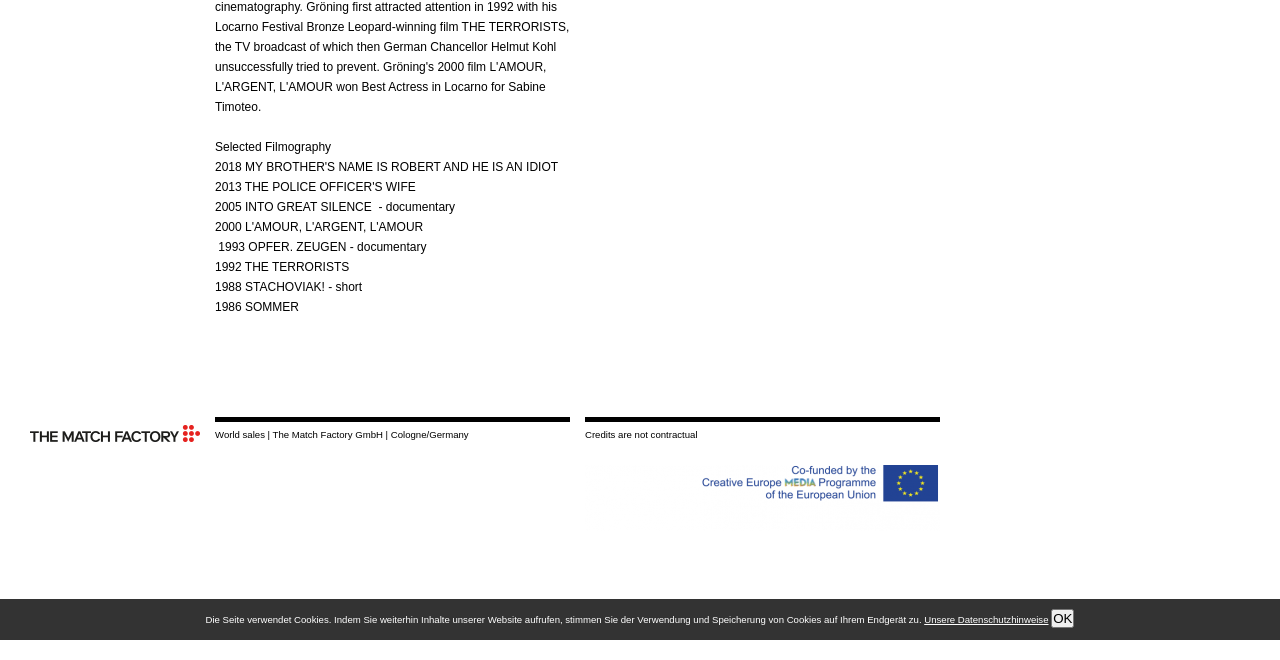Identify and provide the bounding box coordinates of the UI element described: "Unsere Datenschutzhinweise". The coordinates should be formatted as [left, top, right, bottom], with each number being a float between 0 and 1.

[0.722, 0.93, 0.819, 0.947]